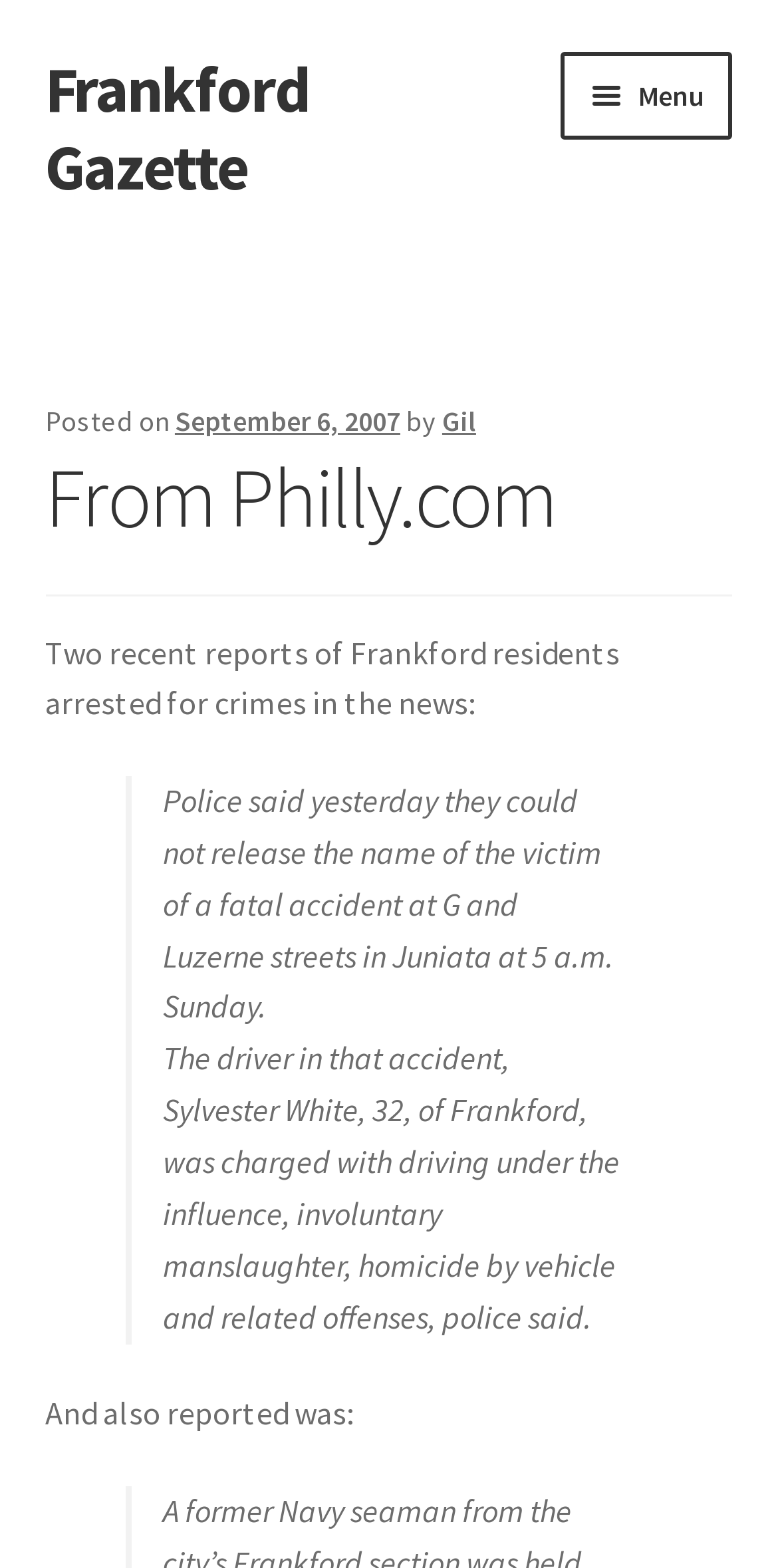Examine the screenshot and answer the question in as much detail as possible: How old is the driver involved in the fatal accident?

The age of the driver involved in the fatal accident can be found in the blockquote section of the webpage, where it is stated that 'The driver in that accident, Sylvester White, 32, of Frankford, was charged with driving under the influence, involuntary manslaughter, homicide by vehicle and related offenses, police said.'